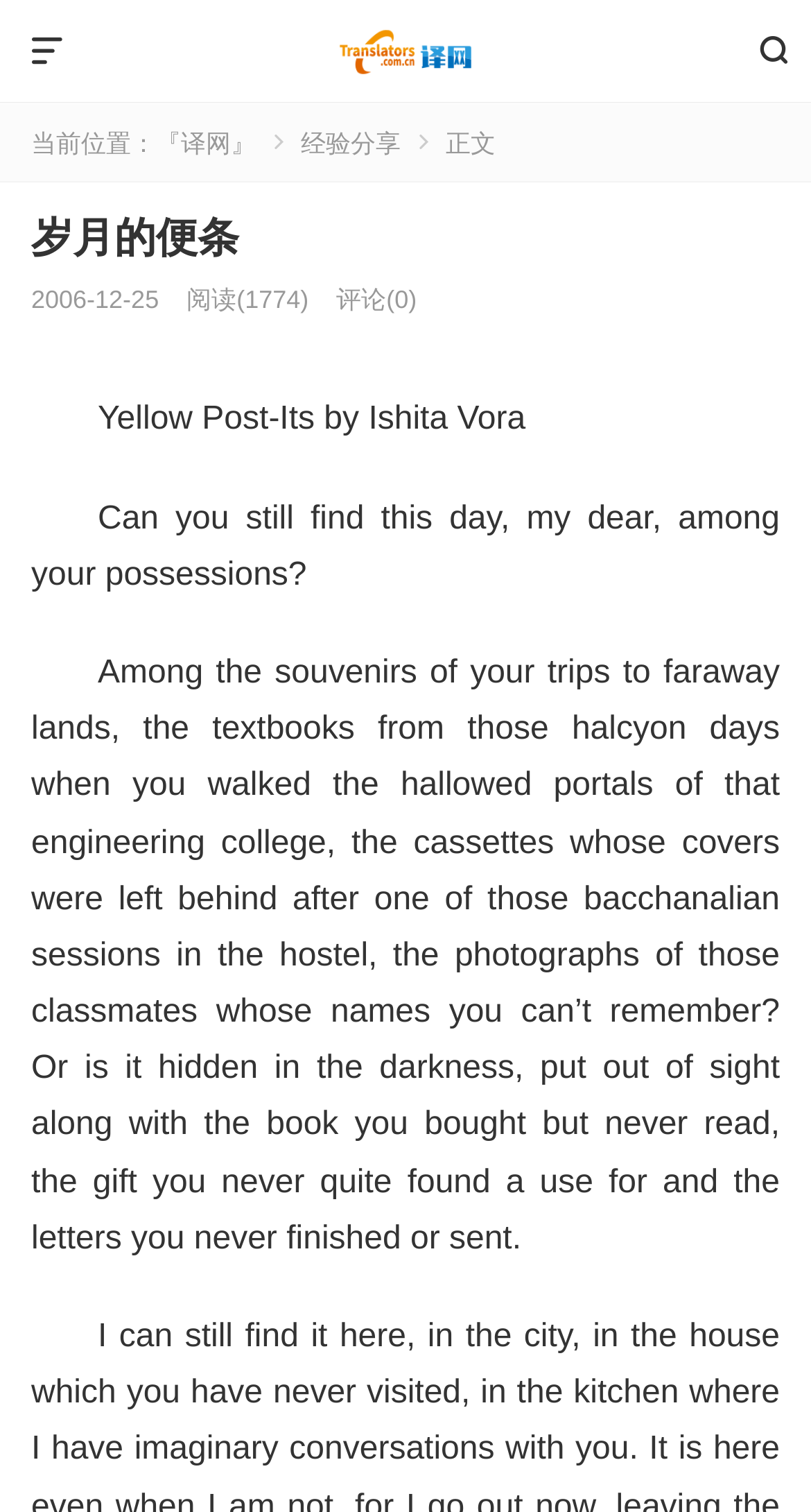What is the topic of the post?
Using the image, provide a concise answer in one word or a short phrase.

Memories and possessions